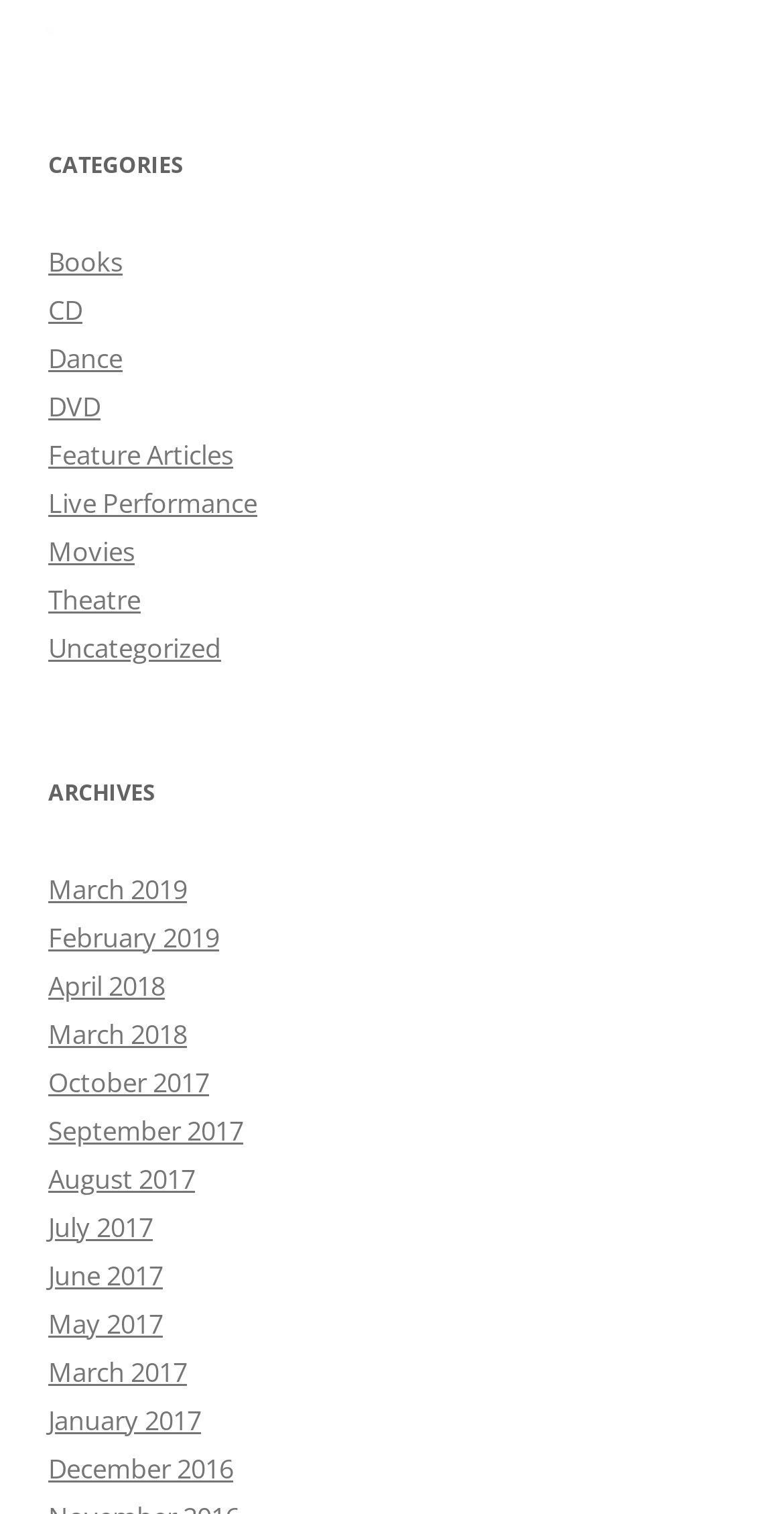Provide the bounding box coordinates of the HTML element described by the text: "September 2015". The coordinates should be in the format [left, top, right, bottom] with values between 0 and 1.

[0.062, 0.552, 0.31, 0.576]